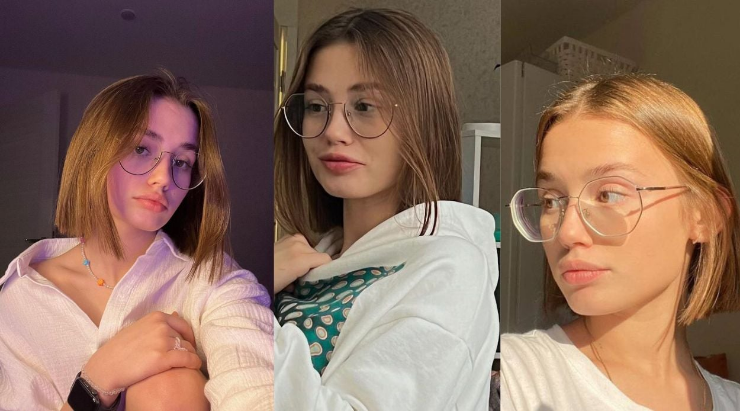What is the woman wearing in the second image?
Using the picture, provide a one-word or short phrase answer.

Cozy hoodie